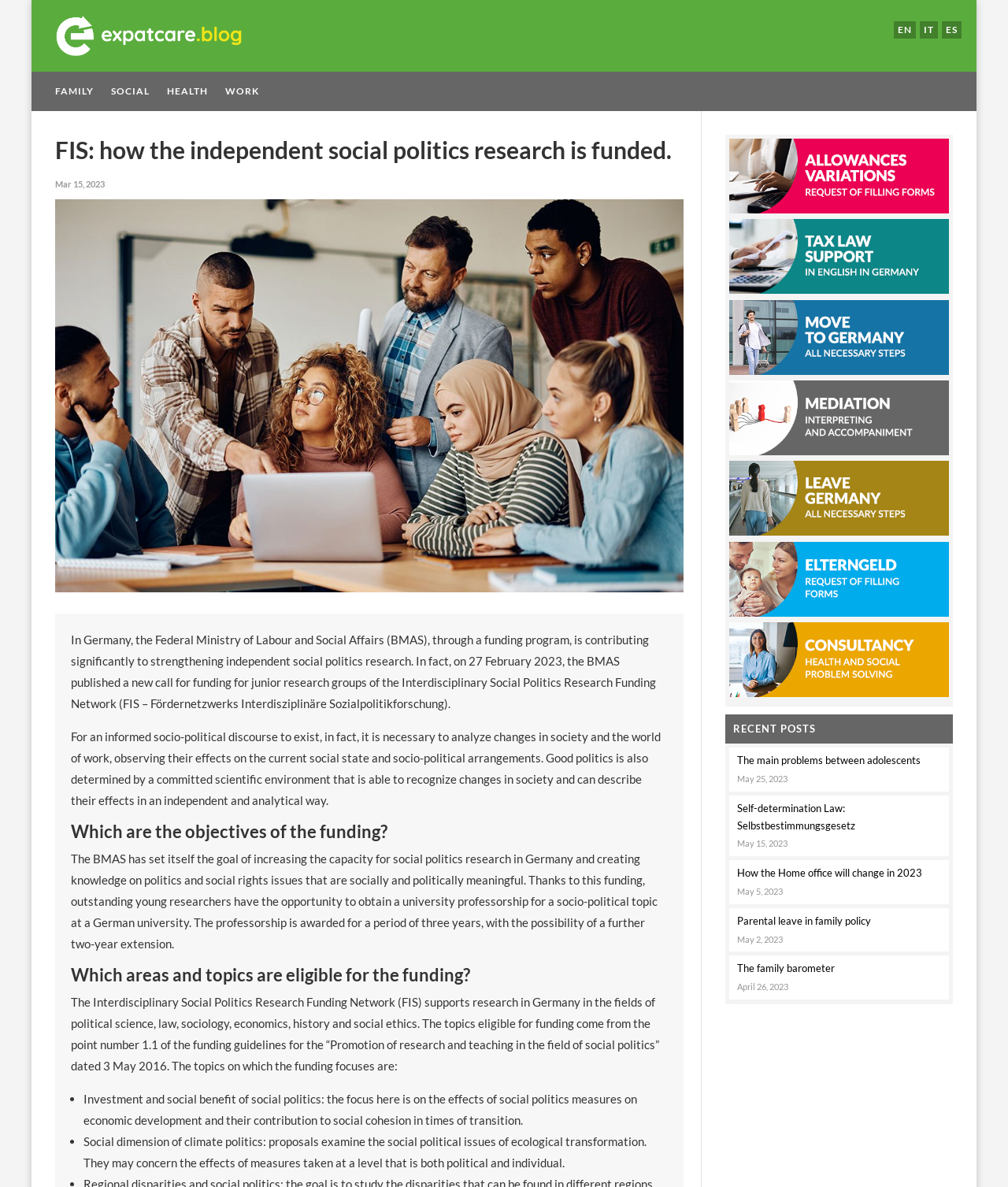What is the focus of the social dimension of climate politics research?
Using the details from the image, give an elaborate explanation to answer the question.

The webpage states that the social dimension of climate politics research examines the social political issues of ecological transformation, which may concern the effects of measures taken at a level that is both political and individual.